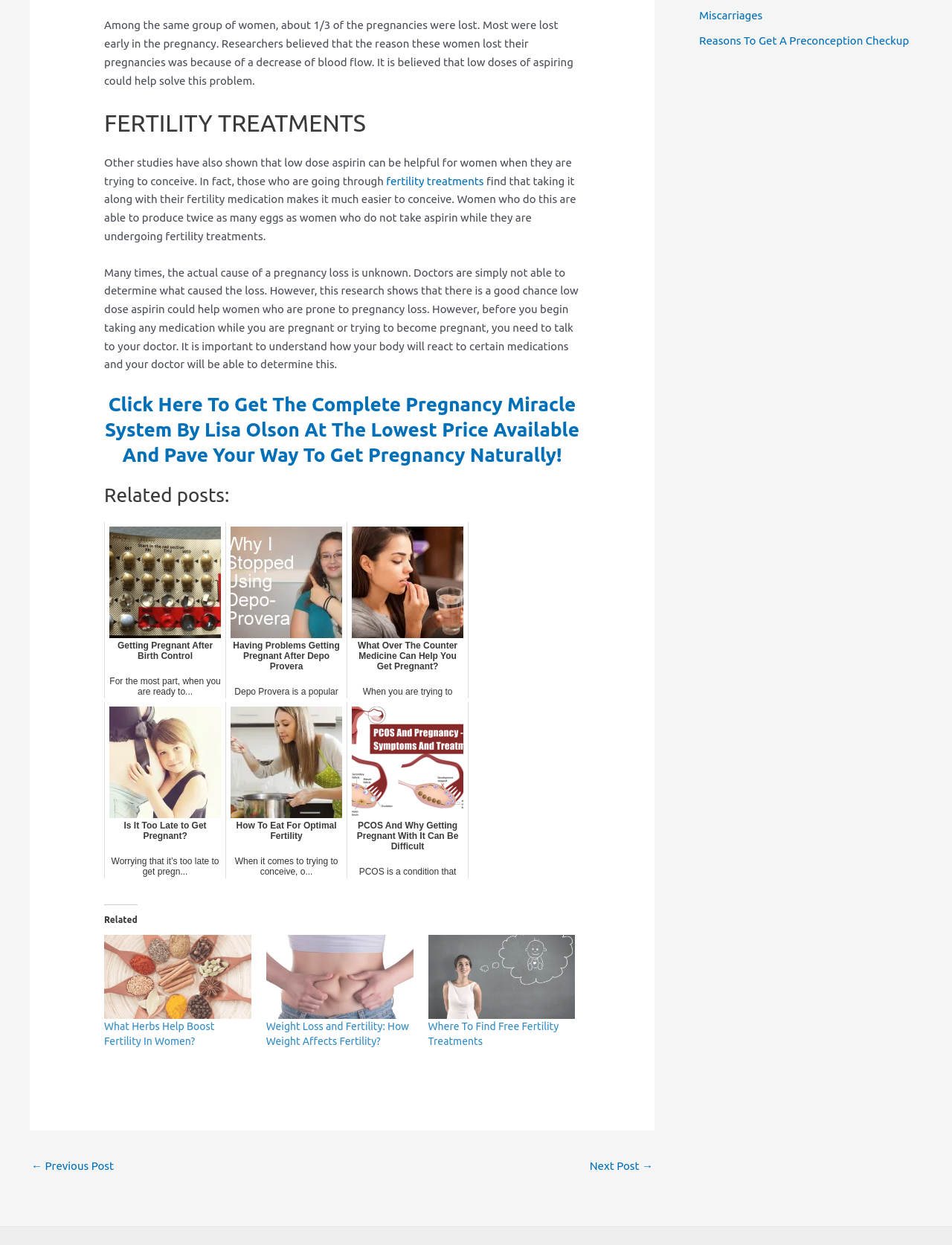What is the purpose of taking low-dose aspirin?
Refer to the image and provide a concise answer in one word or phrase.

To help conceive